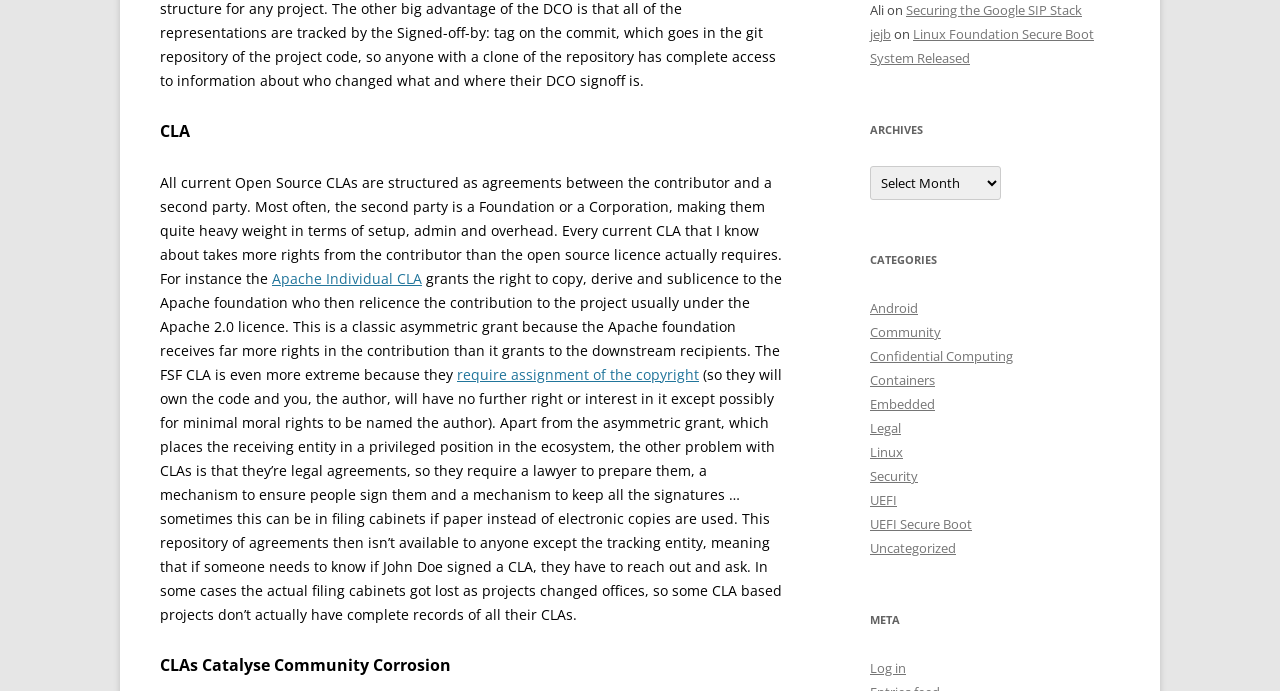What is the problem with CLAs?
Carefully examine the image and provide a detailed answer to the question.

The webpage explains that CLAs are problematic because they create an asymmetric grant, where the receiving entity receives more rights than it grants to the downstream recipients, placing the receiving entity in a privileged position in the ecosystem.